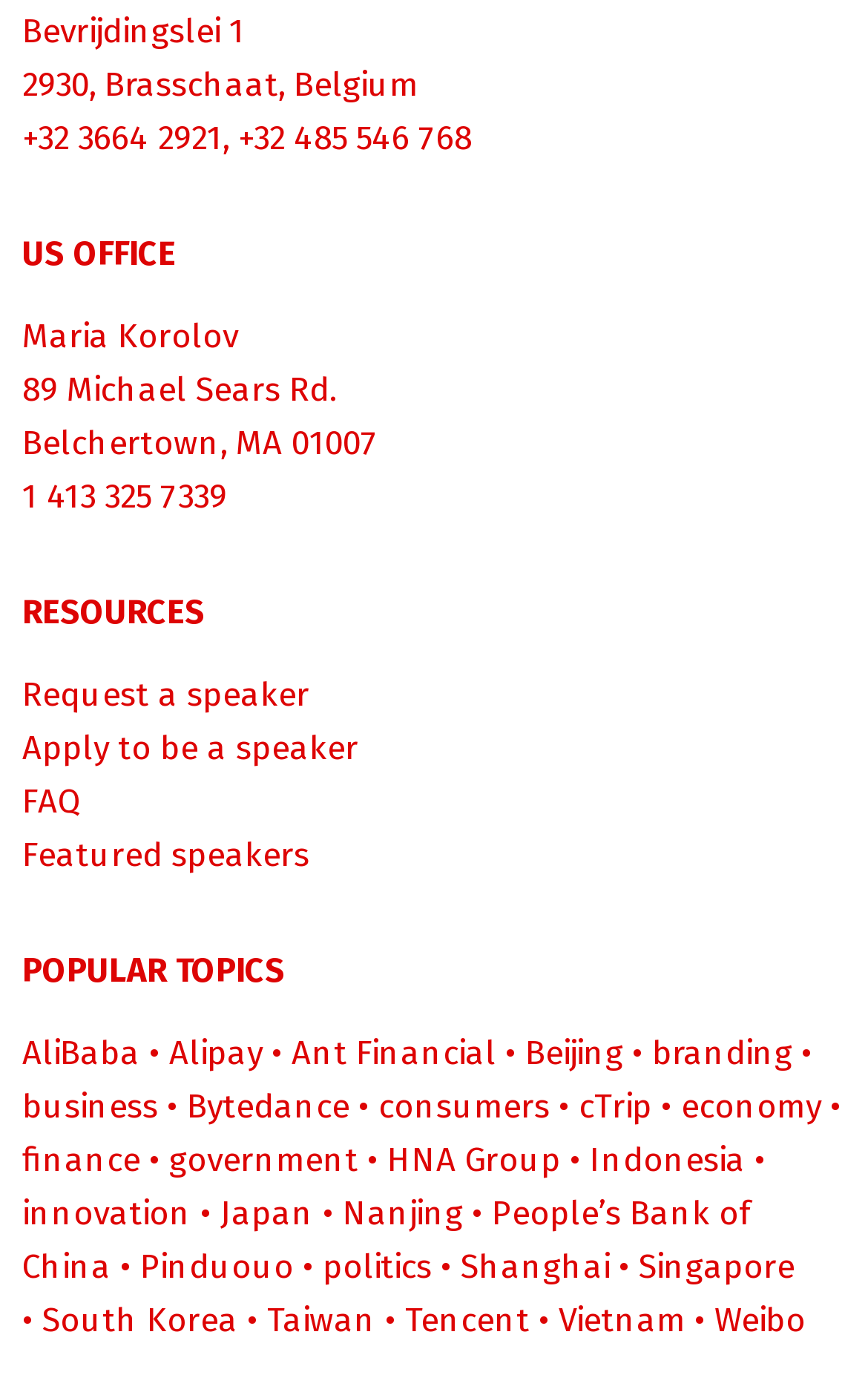What is the name of the speaker listed under the 'US OFFICE' heading?
Refer to the image and answer the question using a single word or phrase.

Maria Korolov